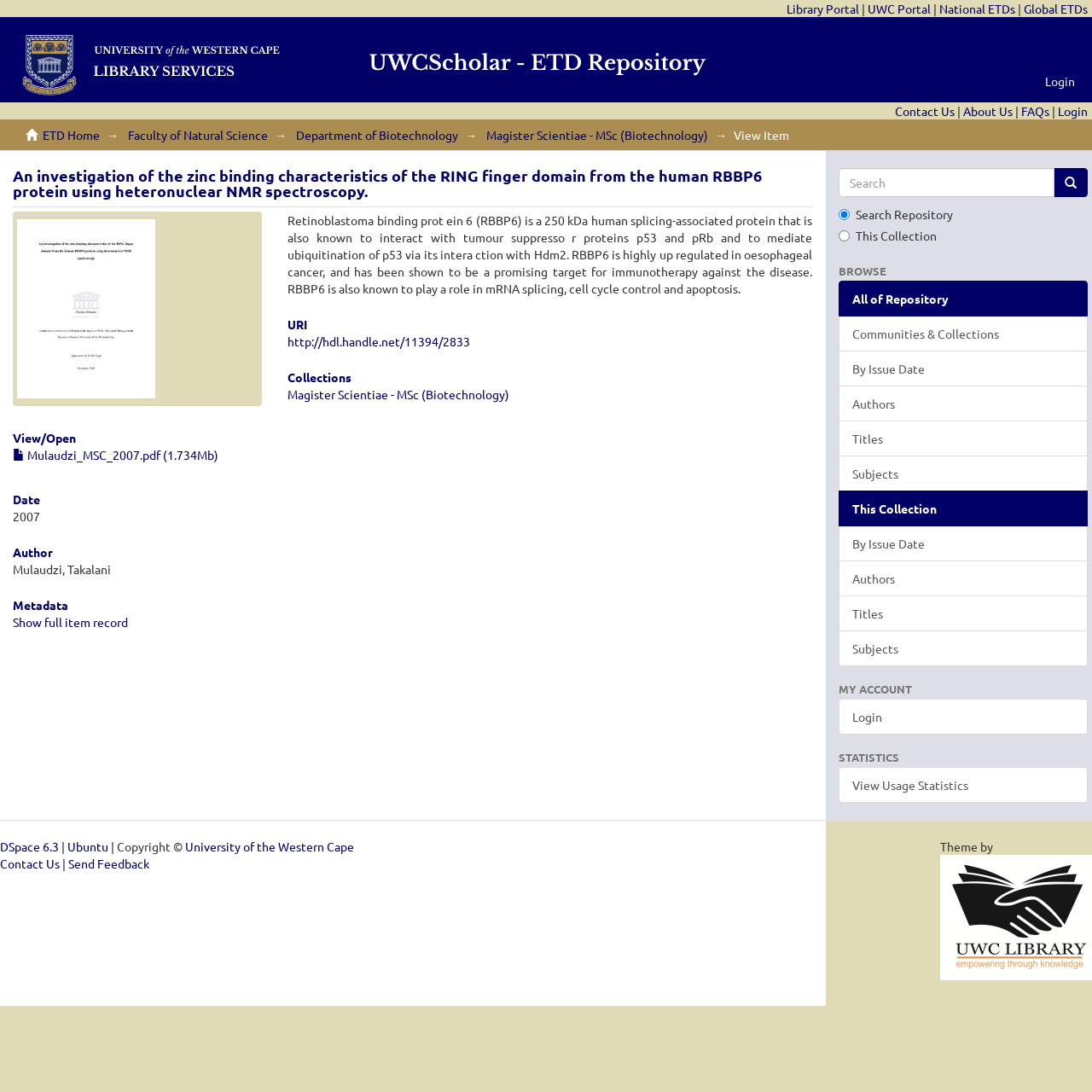What is the type of degree mentioned on this webpage?
Refer to the image and answer the question using a single word or phrase.

MSc